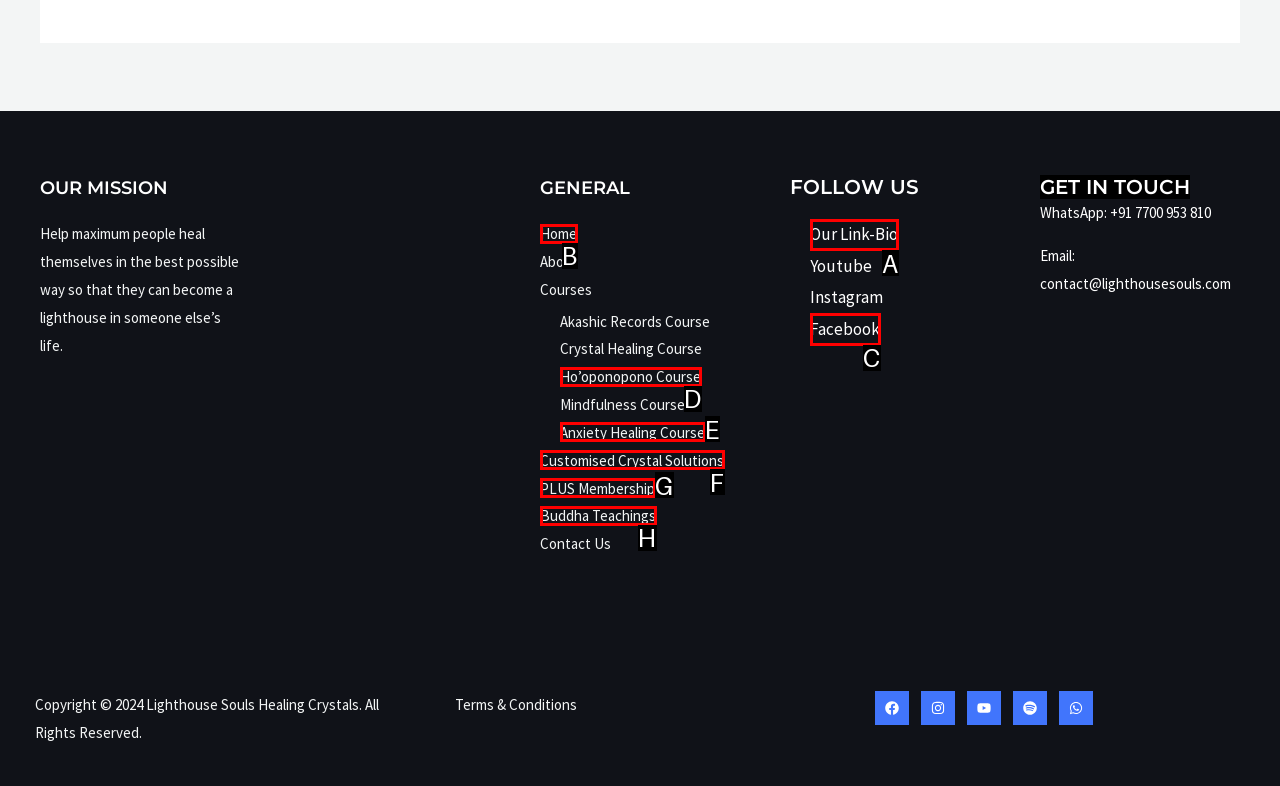Choose the option that best matches the element: Heritage
Respond with the letter of the correct option.

None